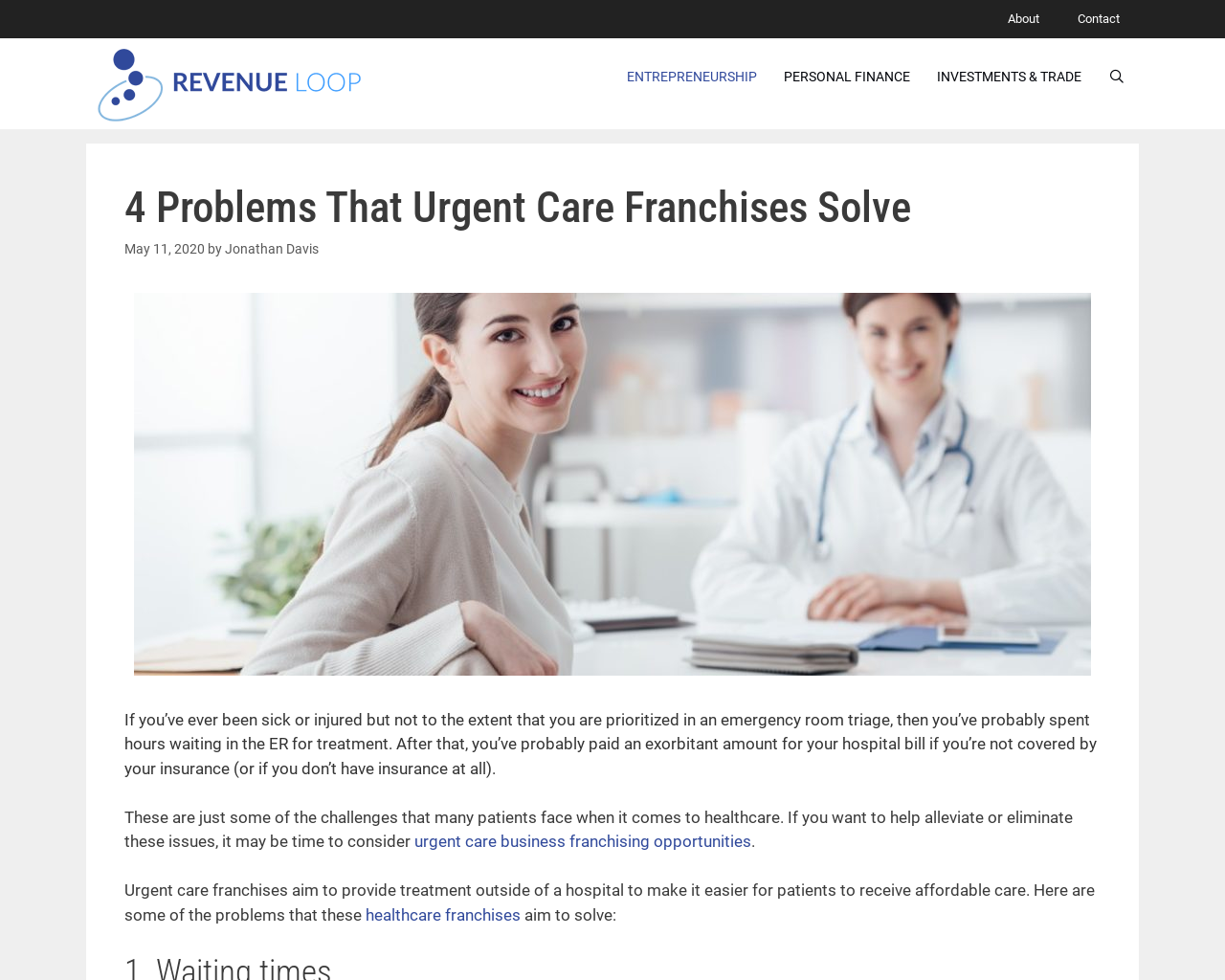Use a single word or phrase to answer the question:
What is the problem faced by patients in an emergency room triage?

long waiting hours